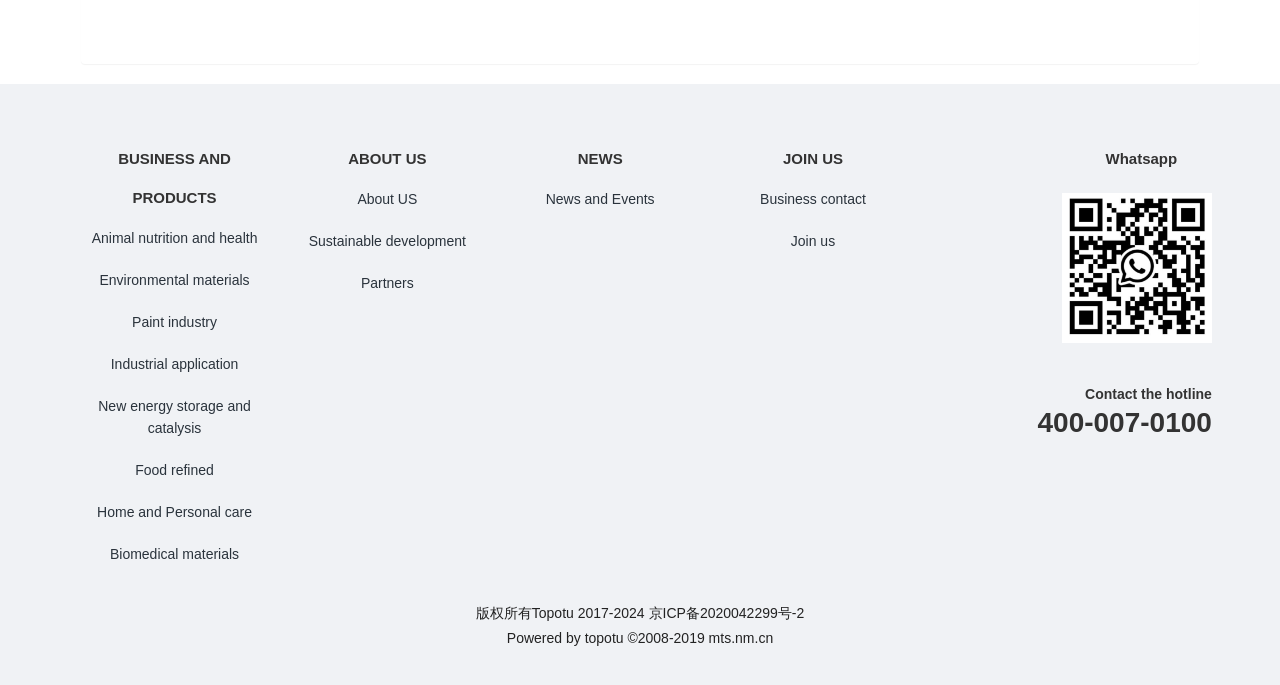Using the given description, provide the bounding box coordinates formatted as (top-left x, top-left y, bottom-right x, bottom-right y), with all values being floating point numbers between 0 and 1. Description: Partners

[0.23, 0.382, 0.375, 0.444]